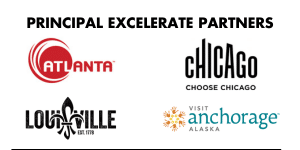Analyze the image and provide a detailed answer to the question: What is the focus of Chicago's tagline?

The tagline 'Choose Chicago' suggests that the city is promoting itself as a tourist destination and encouraging people to engage with the city.